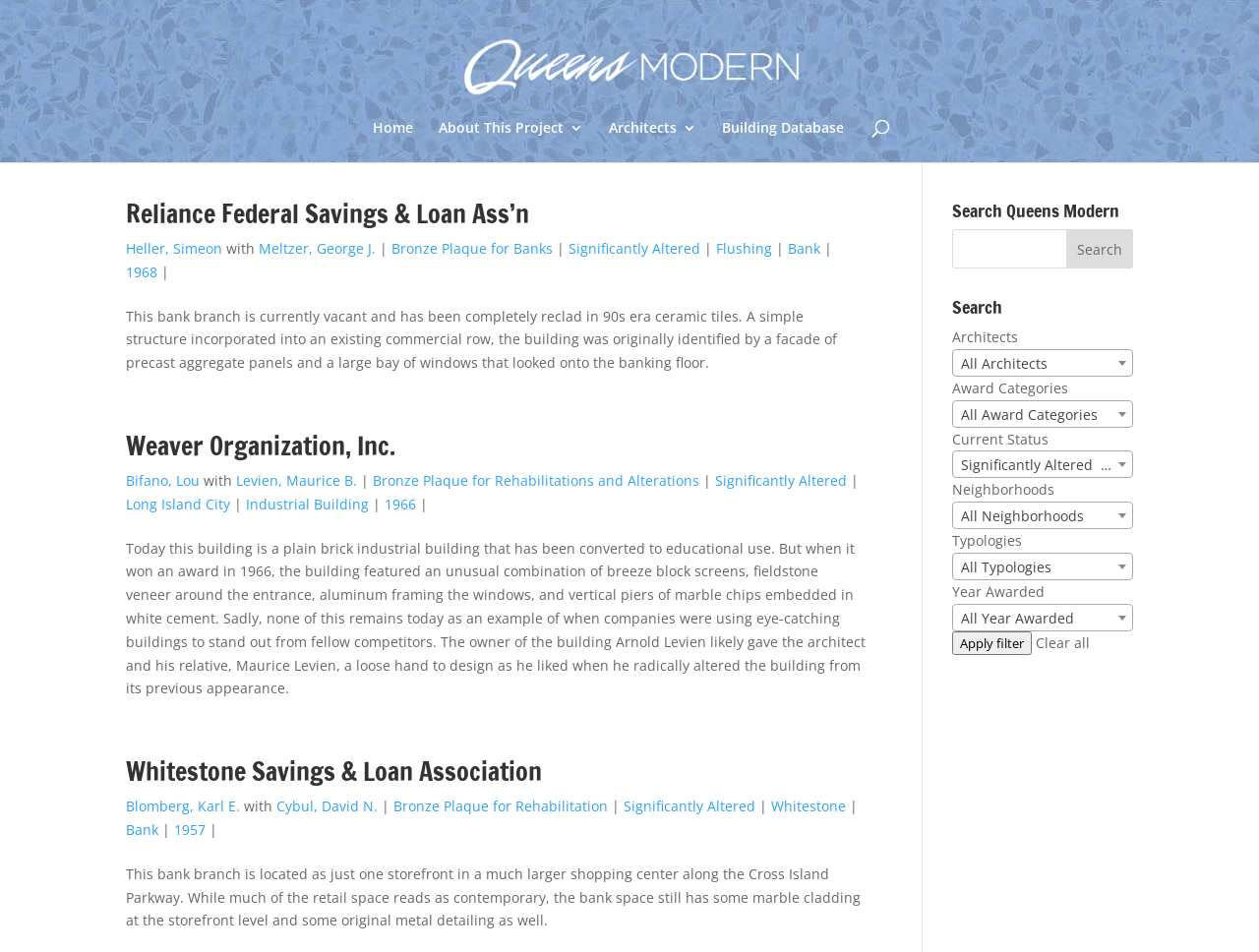What is the name of the project?
From the image, respond using a single word or phrase.

Queens Modern